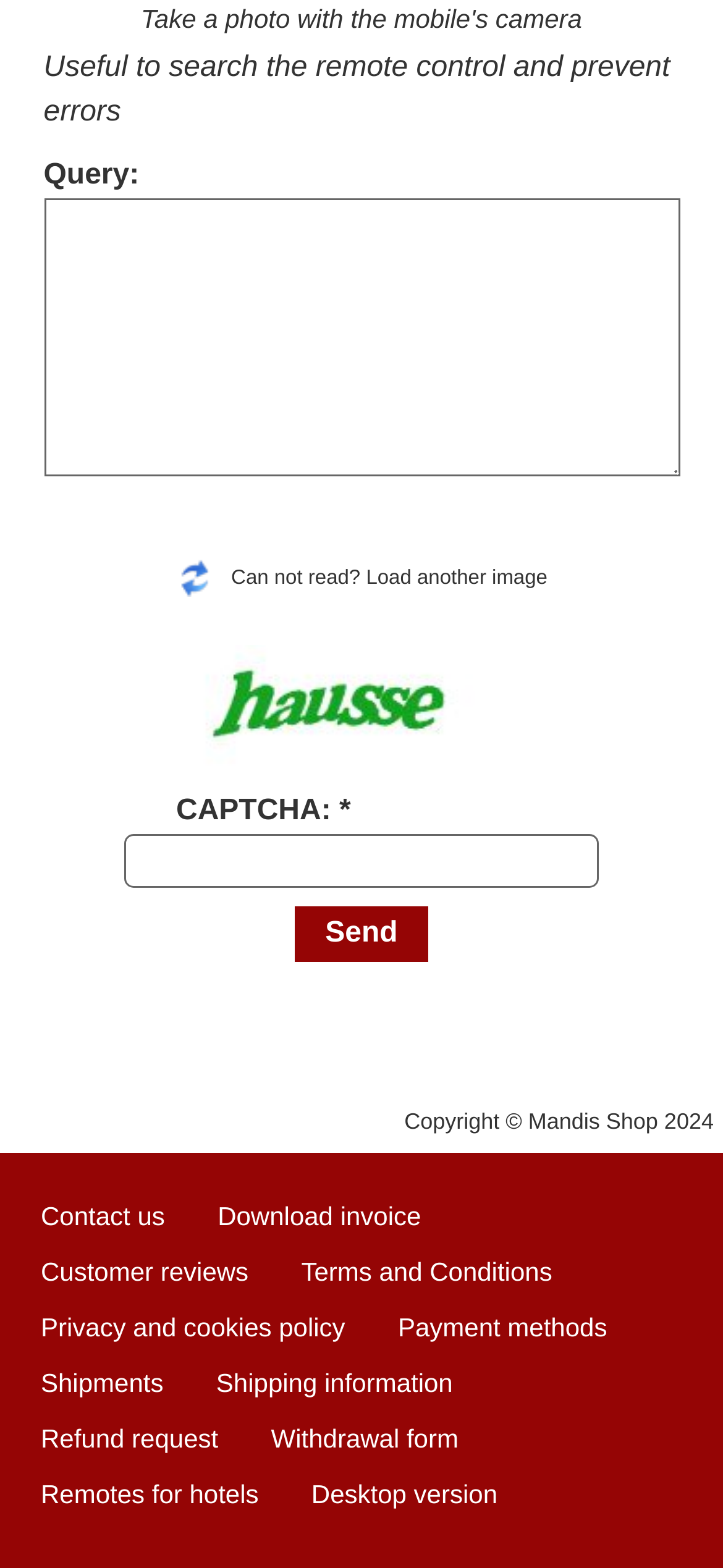Determine the bounding box coordinates of the region to click in order to accomplish the following instruction: "Contact us". Provide the coordinates as four float numbers between 0 and 1, specifically [left, top, right, bottom].

[0.051, 0.763, 0.233, 0.787]